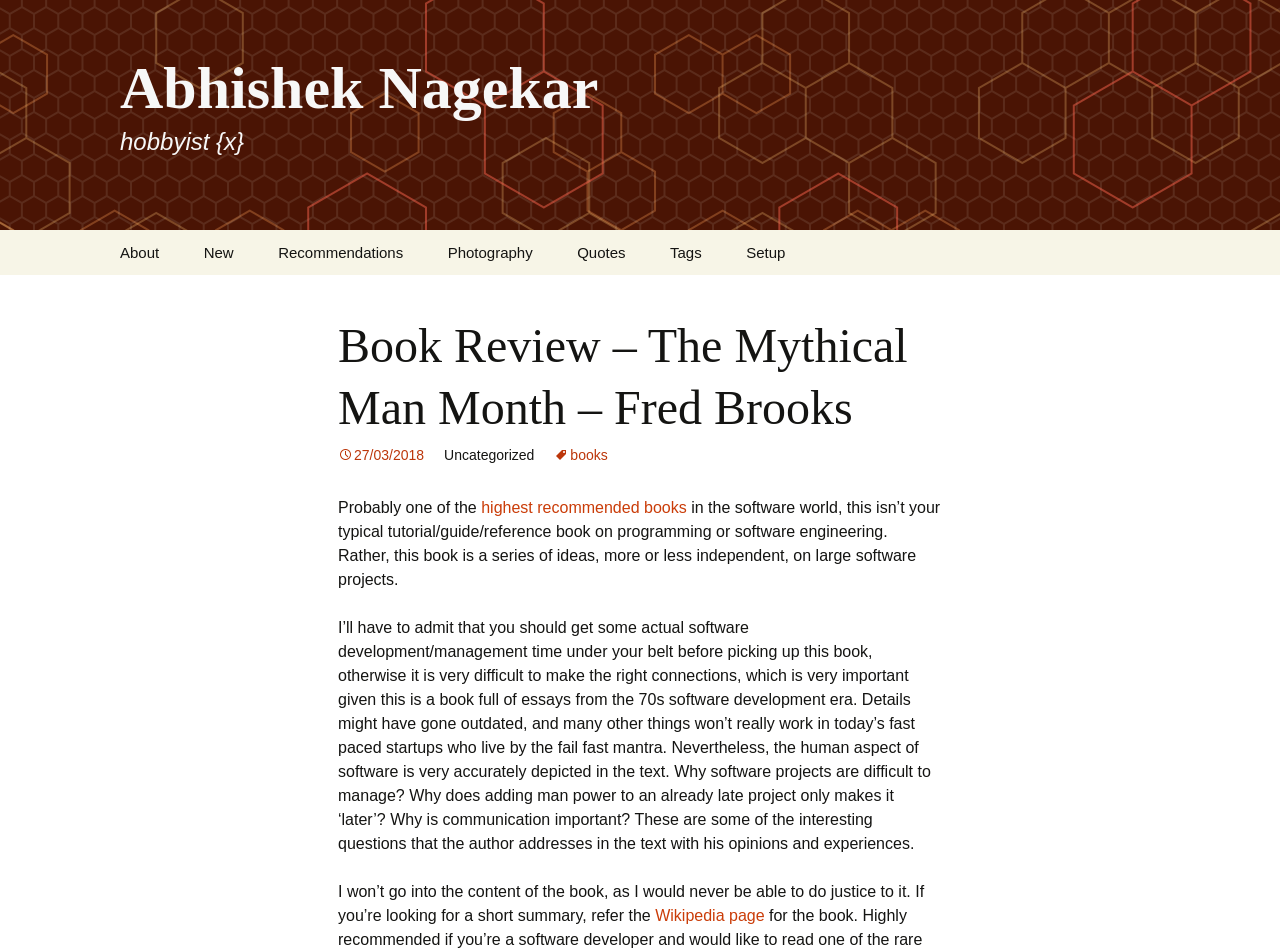Identify the bounding box coordinates of the region that should be clicked to execute the following instruction: "Read the book review".

[0.264, 0.526, 0.734, 0.62]